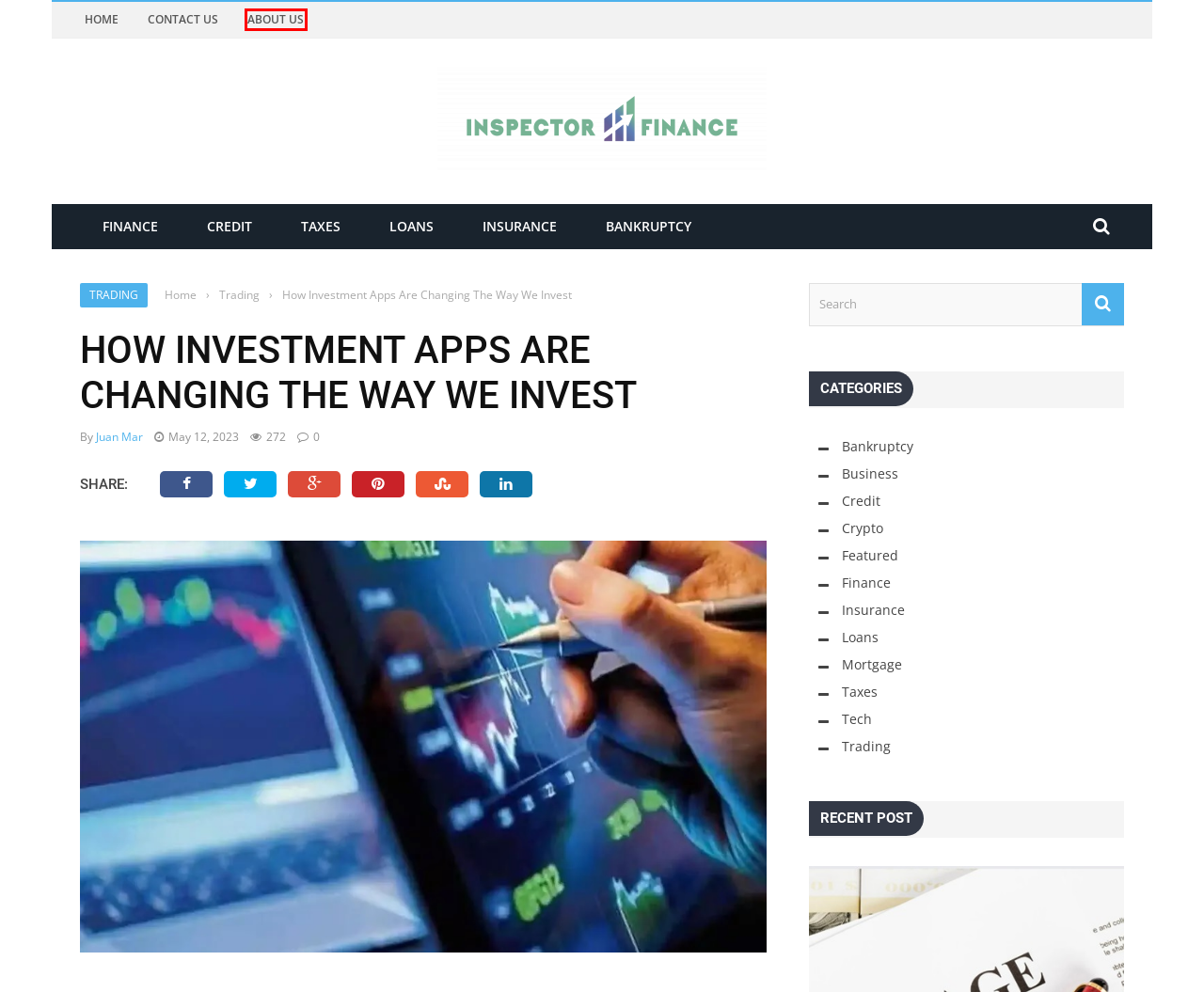Assess the screenshot of a webpage with a red bounding box and determine which webpage description most accurately matches the new page after clicking the element within the red box. Here are the options:
A. Crypto Archives - Inspector Finance
B. Taxes Archives - Inspector Finance
C. About Us - Inspector Finance
D. Trading Archives - Inspector Finance
E. Credit Archives - Inspector Finance
F. Contact Us - Inspector Finance
G. Finance Archives - Inspector Finance
H. Mortgage Archives - Inspector Finance

C